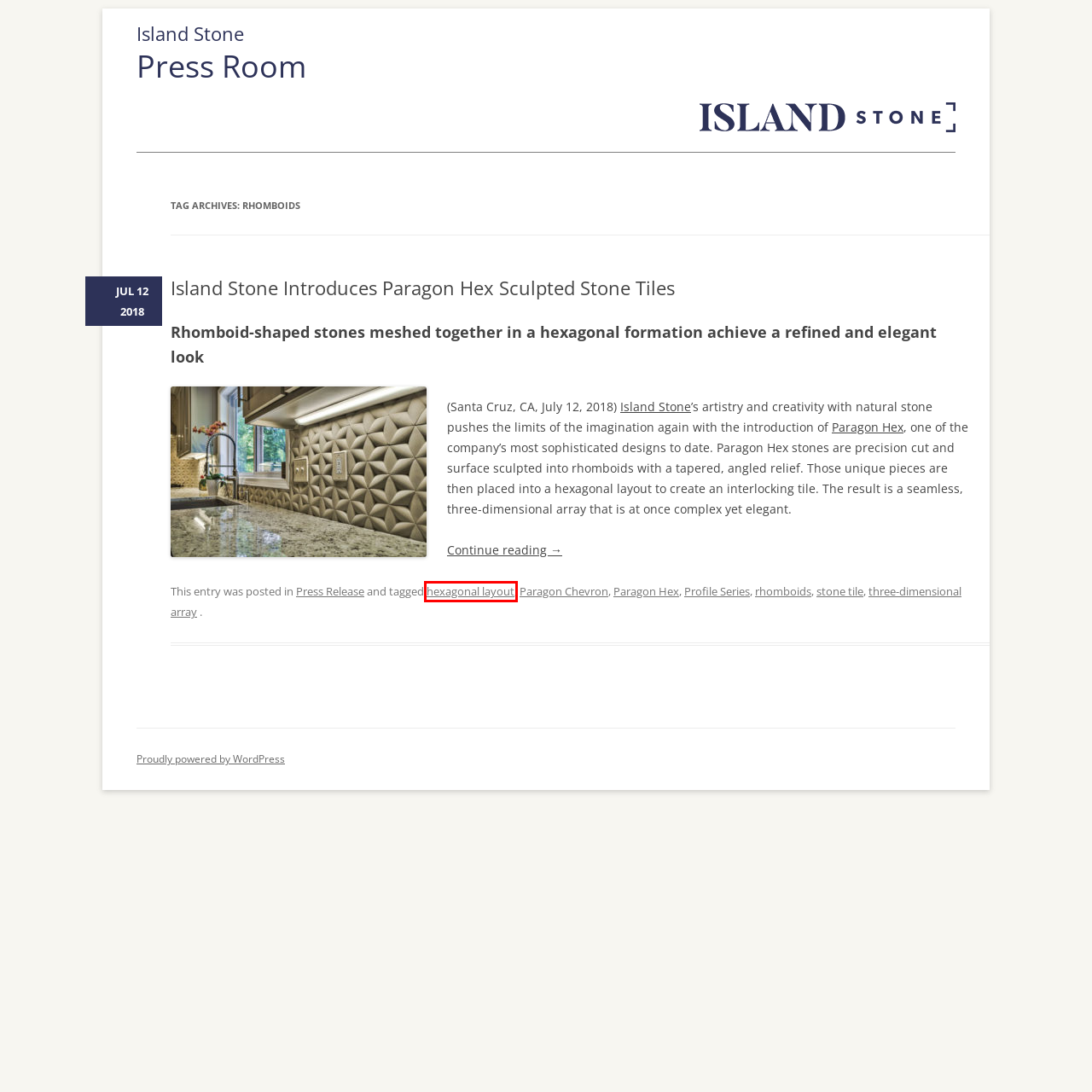You are given a screenshot of a webpage with a red rectangle bounding box. Choose the best webpage description that matches the new webpage after clicking the element in the bounding box. Here are the candidates:
A. Paragon Chevron Archives - Island Stone
B. About US
C. Paragon Hex Archives - Island Stone
D. Blog Tool, Publishing Platform, and CMS – WordPress.org
E. hexagonal layout Archives - Island Stone
F. Island Stone Introduces Paragon Hex Sculpted Stone Tiles - Island Stone
G. Island Stone - Press Room
H. stone tile Archives - Island Stone

E